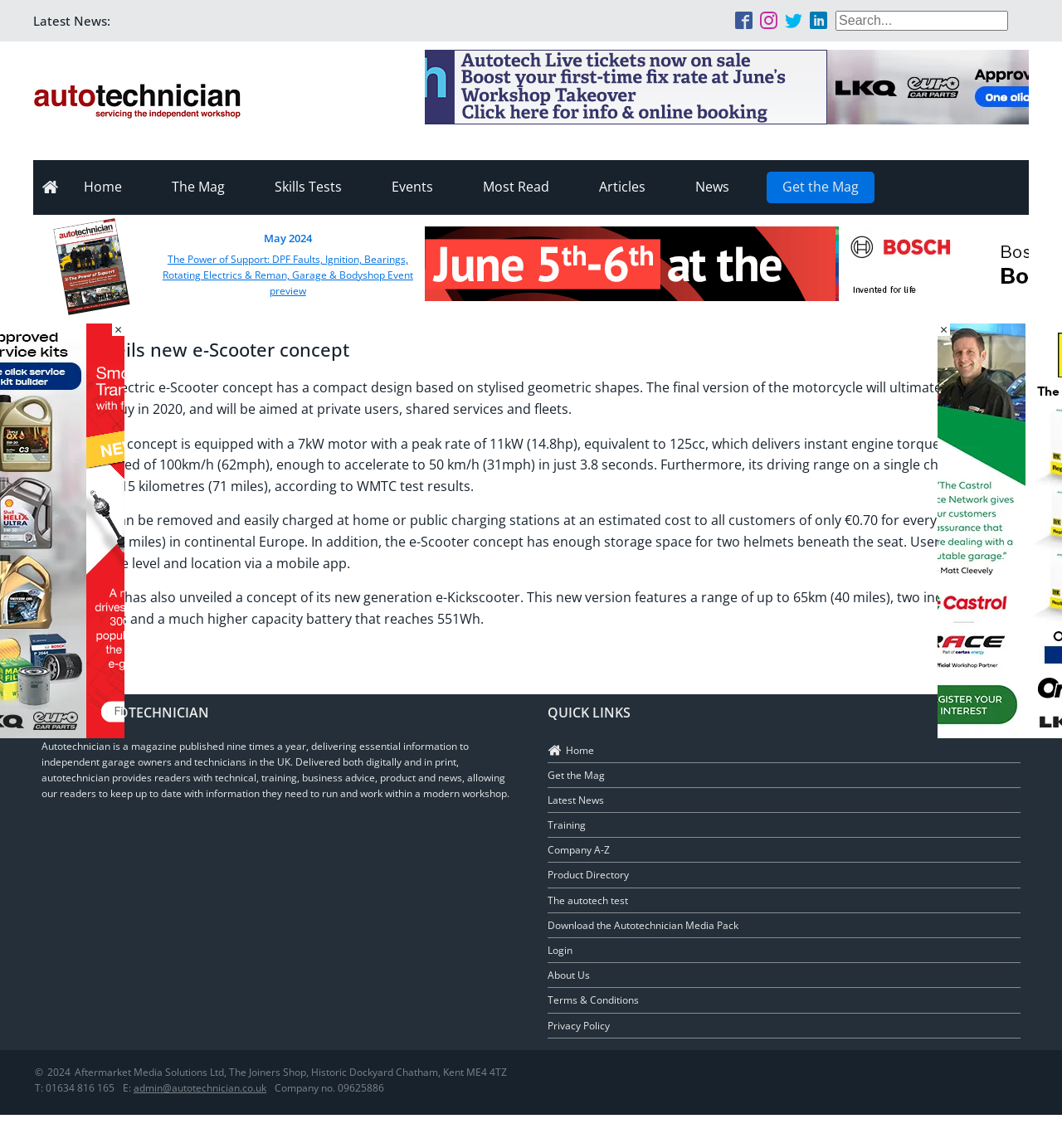What is the company name of the magazine's publisher?
Refer to the image and answer the question using a single word or phrase.

Aftermarket Media Solutions Ltd